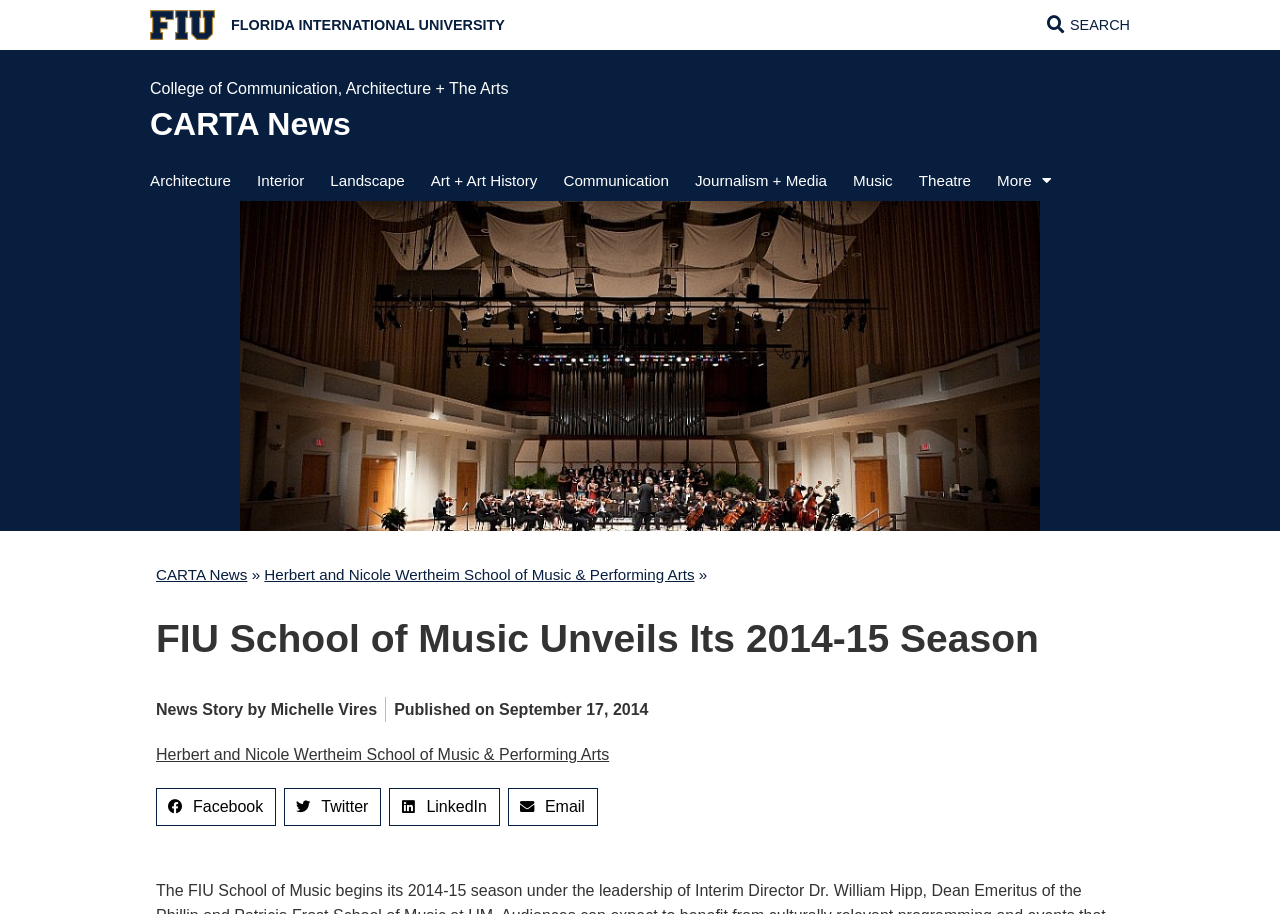Could you provide the bounding box coordinates for the portion of the screen to click to complete this instruction: "Go to the College of Communication, Architecture + The Arts"?

[0.117, 0.088, 0.397, 0.106]